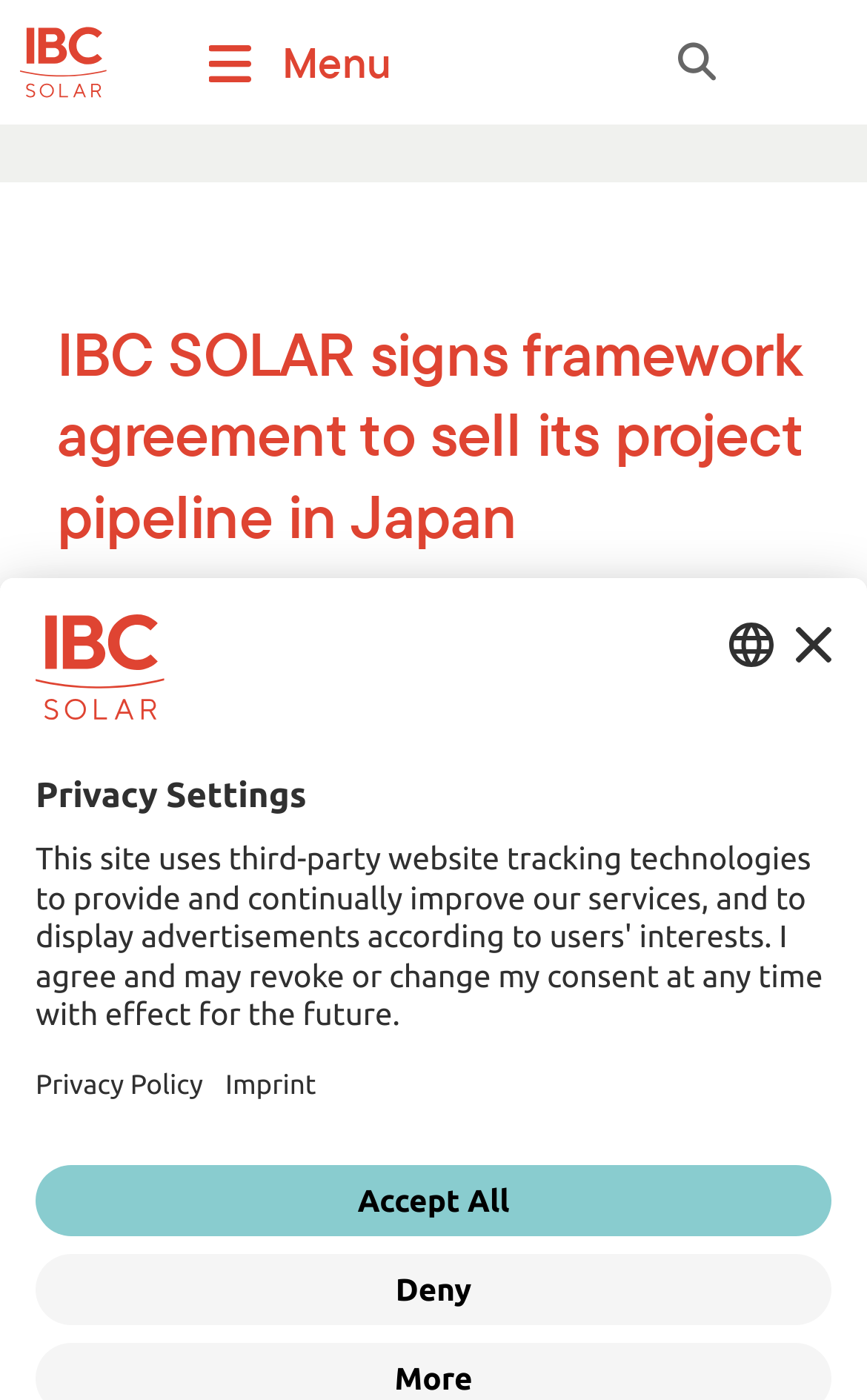Based on the element description: "Privacy Policy", identify the UI element and provide its bounding box coordinates. Use four float numbers between 0 and 1, [left, top, right, bottom].

[0.041, 0.759, 0.234, 0.787]